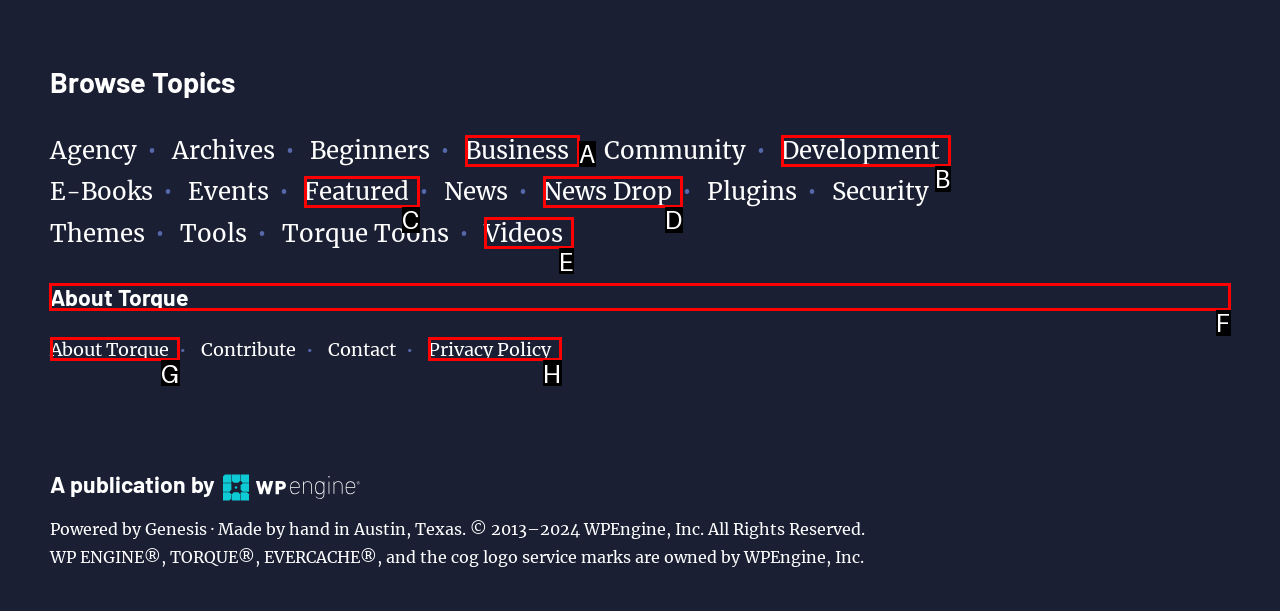Which choice should you pick to execute the task: Learn about Torque
Respond with the letter associated with the correct option only.

F